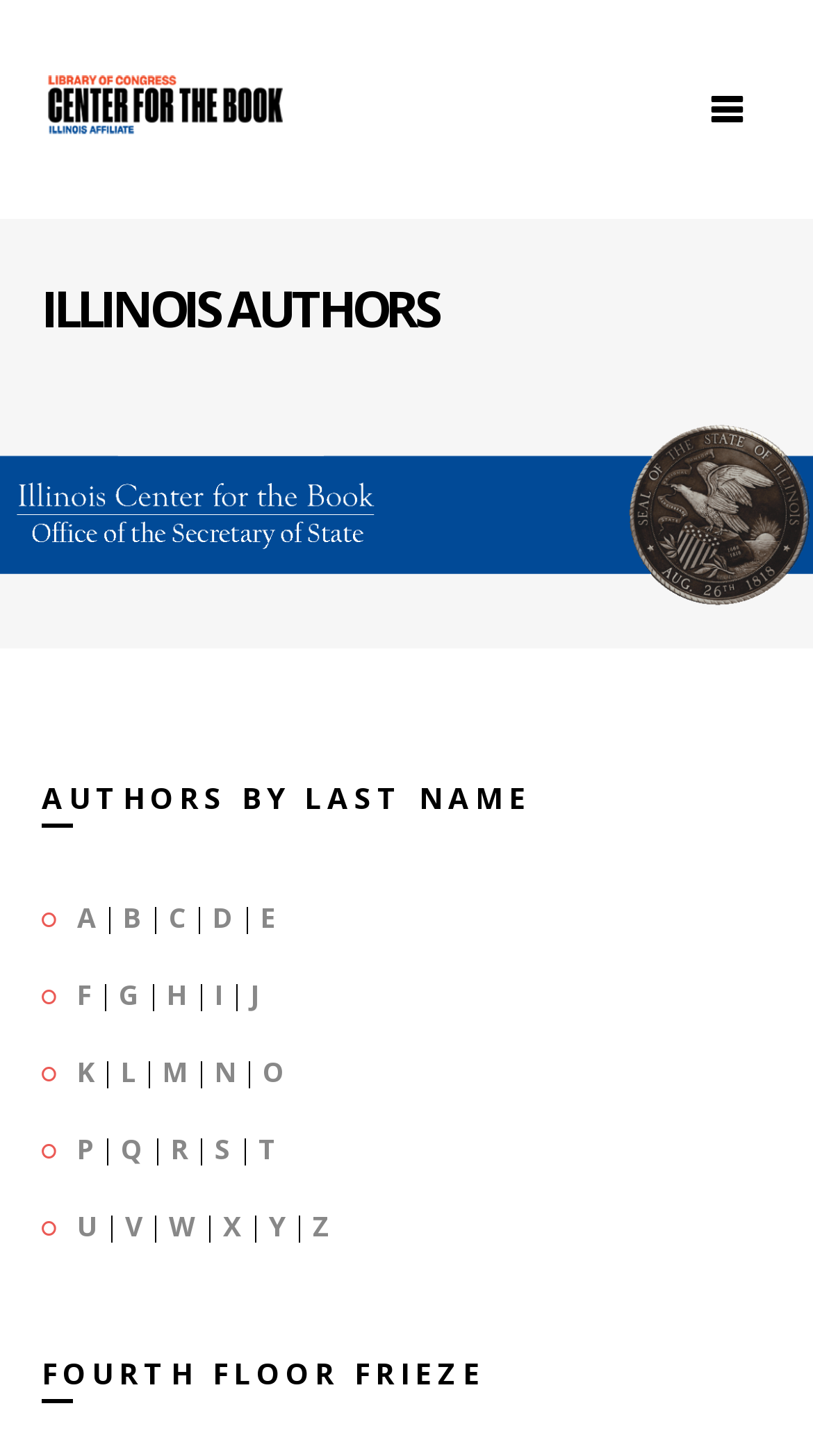What is the name of the center featured on this page?
With the help of the image, please provide a detailed response to the question.

I found the name of the center in the banner image at the top of the page, which is described as 'The Illinois Center for the Book banner'.